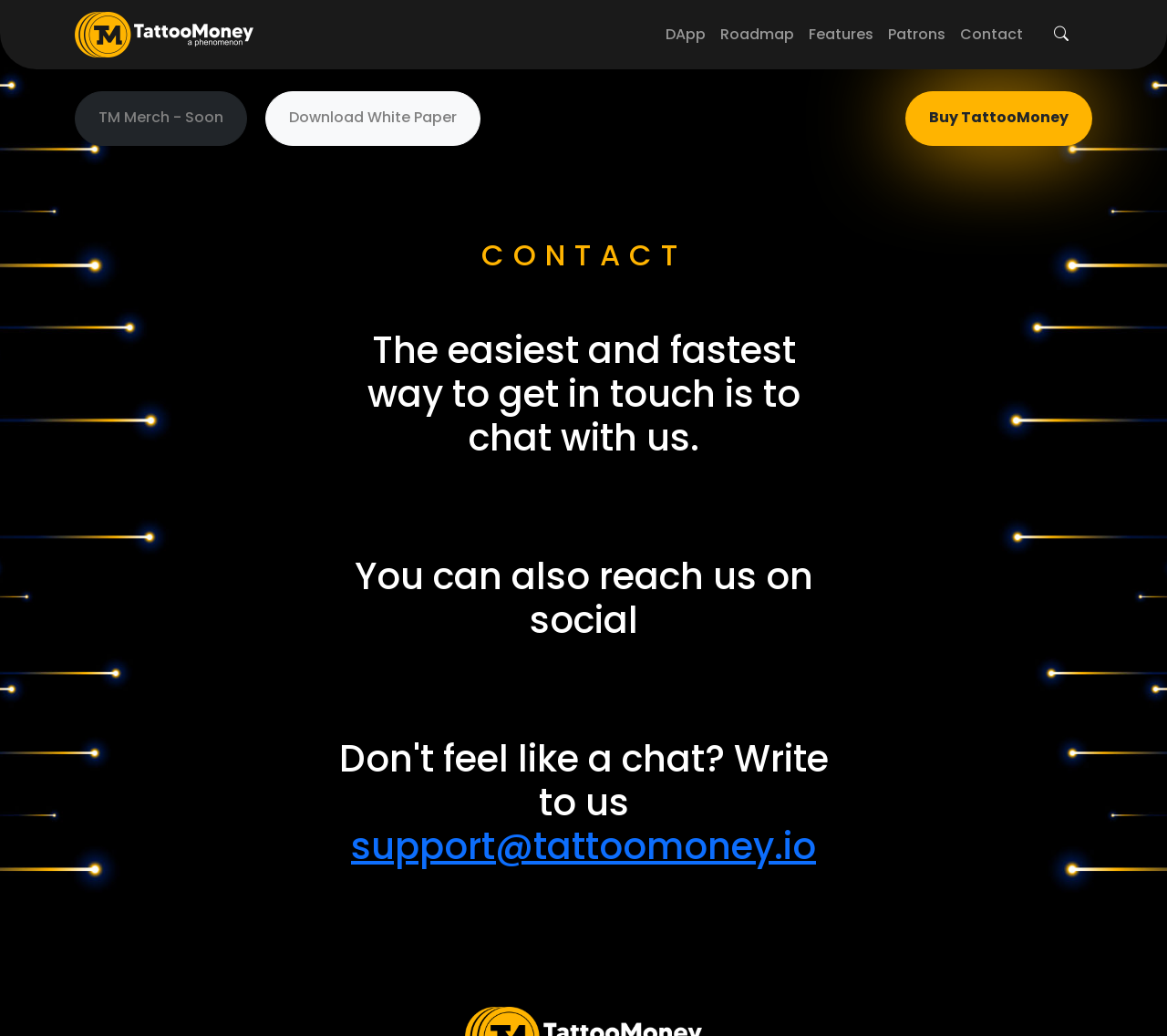What is the status of the 'Contact' link?
Please provide a single word or phrase based on the screenshot.

Disabled